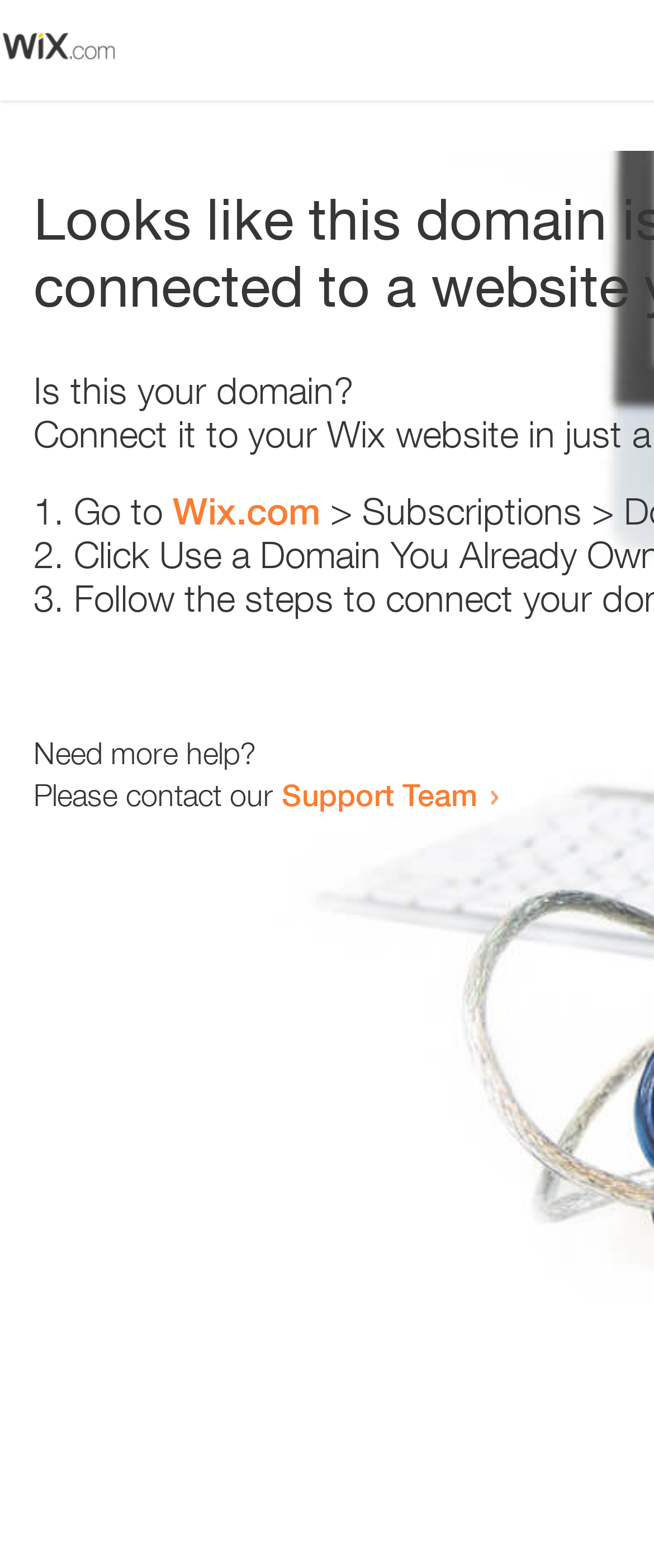Using the provided element description, identify the bounding box coordinates as (top-left x, top-left y, bottom-right x, bottom-right y). Ensure all values are between 0 and 1. Description: Support Team

[0.431, 0.495, 0.731, 0.518]